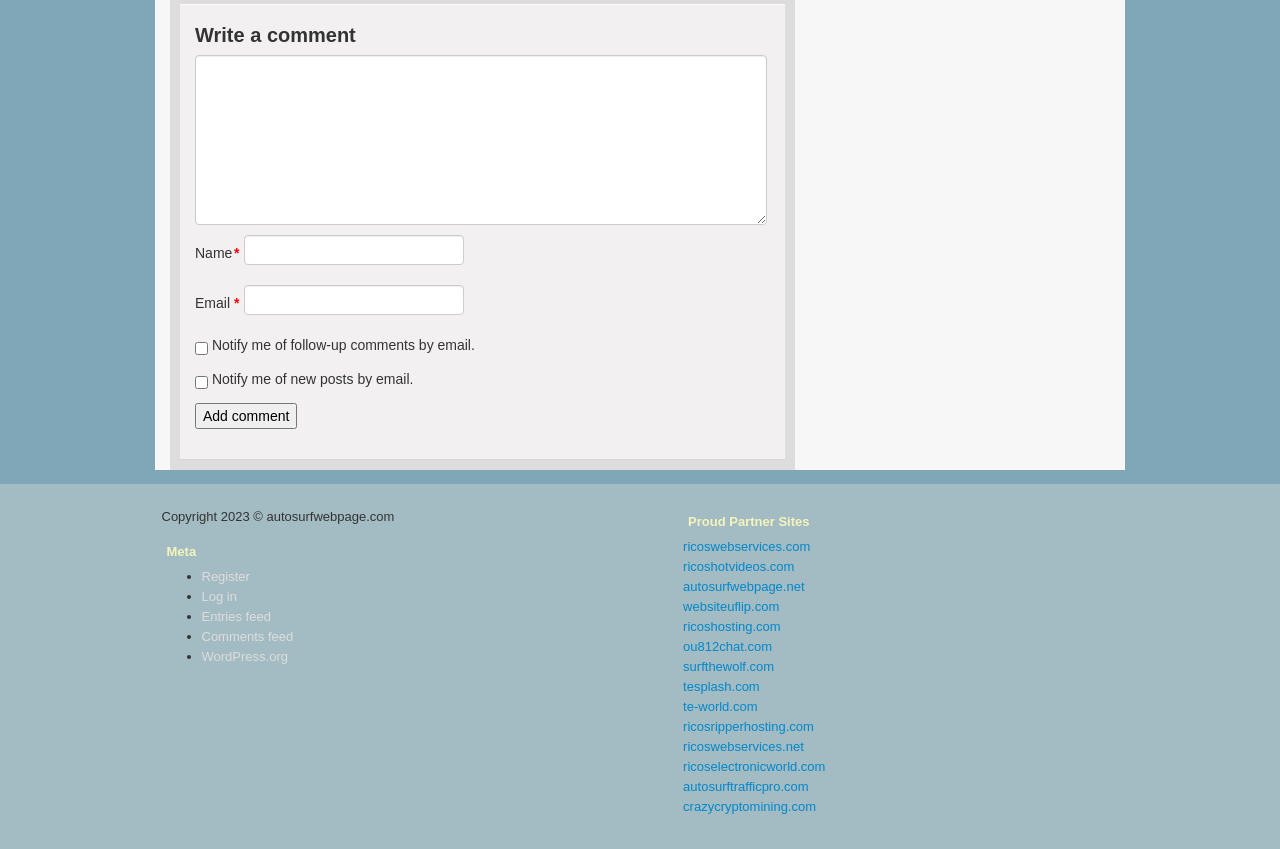Please provide the bounding box coordinate of the region that matches the element description: name="submit" value="Add comment". Coordinates should be in the format (top-left x, top-left y, bottom-right x, bottom-right y) and all values should be between 0 and 1.

[0.152, 0.474, 0.232, 0.505]